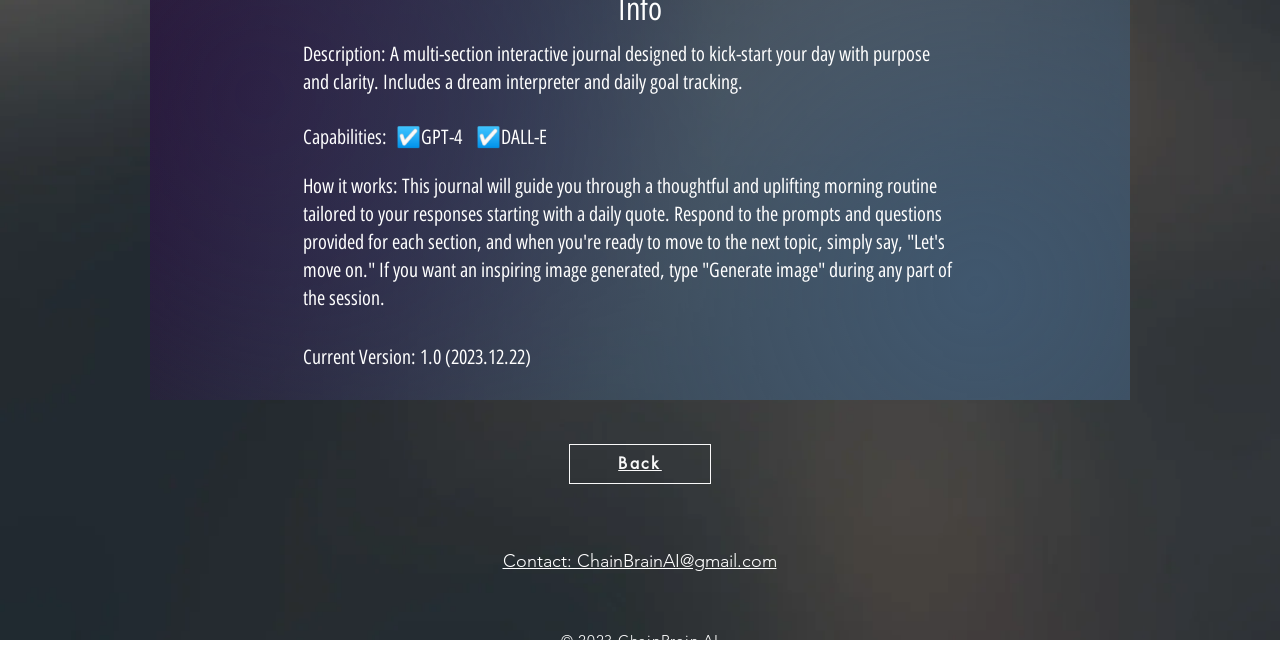Bounding box coordinates must be specified in the format (top-left x, top-left y, bottom-right x, bottom-right y). All values should be floating point numbers between 0 and 1. What are the bounding box coordinates of the UI element described as: Contact: ChainBrainAI@gmail.com

[0.393, 0.846, 0.607, 0.88]